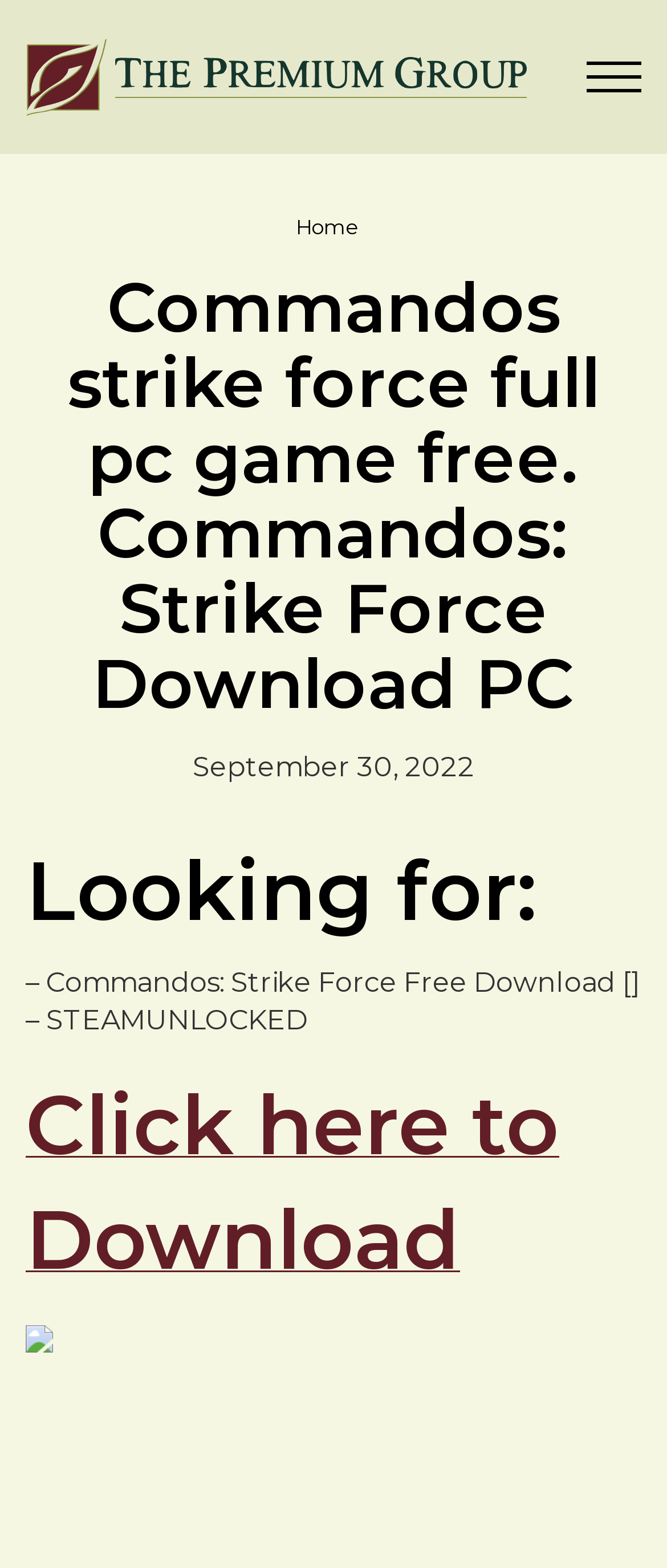Please determine the bounding box of the UI element that matches this description: Home. The coordinates should be given as (top-left x, top-left y, bottom-right x, bottom-right y), with all values between 0 and 1.

[0.444, 0.136, 0.533, 0.153]